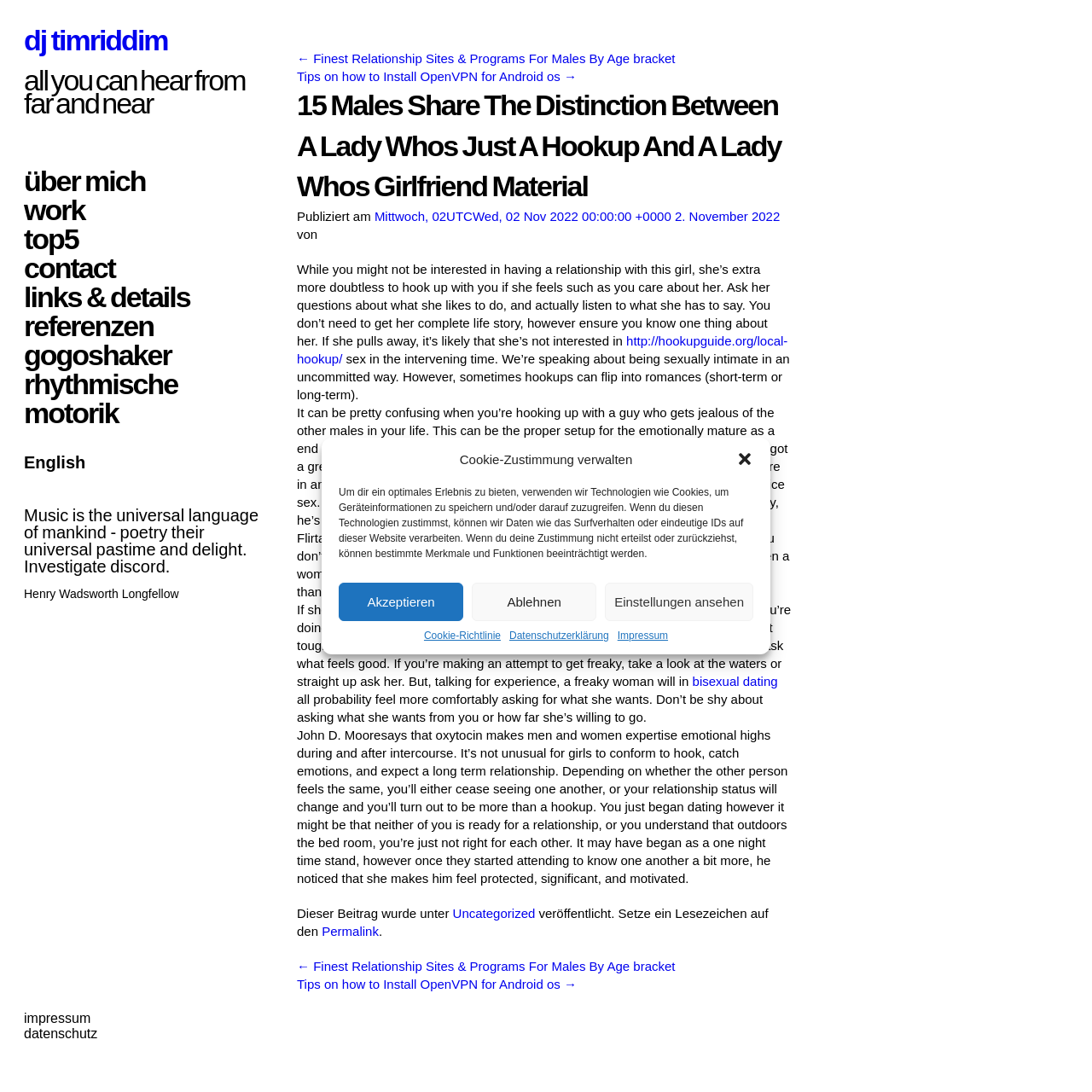Locate the bounding box coordinates of the clickable region to complete the following instruction: "visit the top5 page."

[0.022, 0.206, 0.248, 0.232]